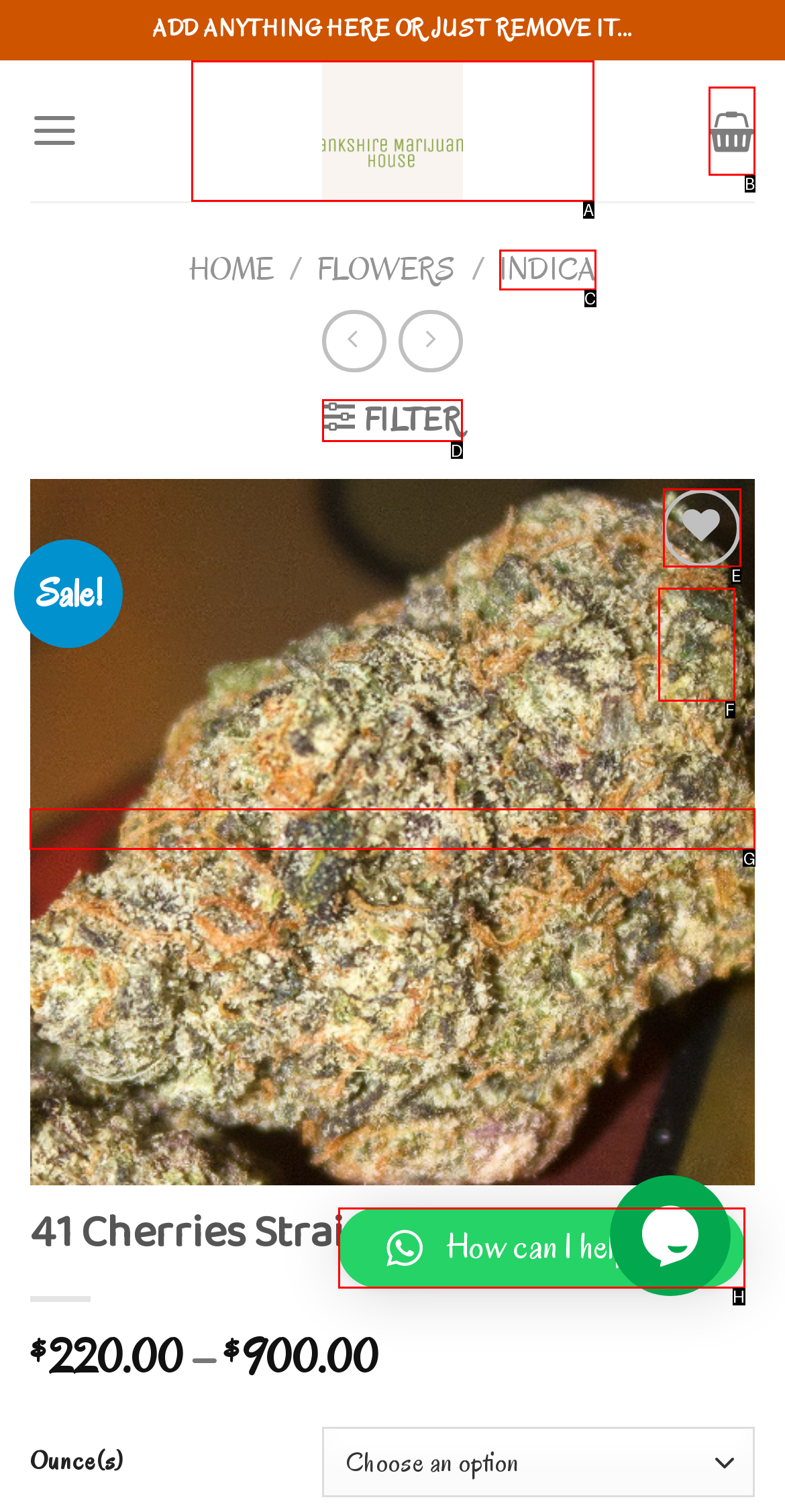Identify the correct UI element to click to follow this instruction: Click on the 'Buy 41 Cherries Strain Online' link
Respond with the letter of the appropriate choice from the displayed options.

G